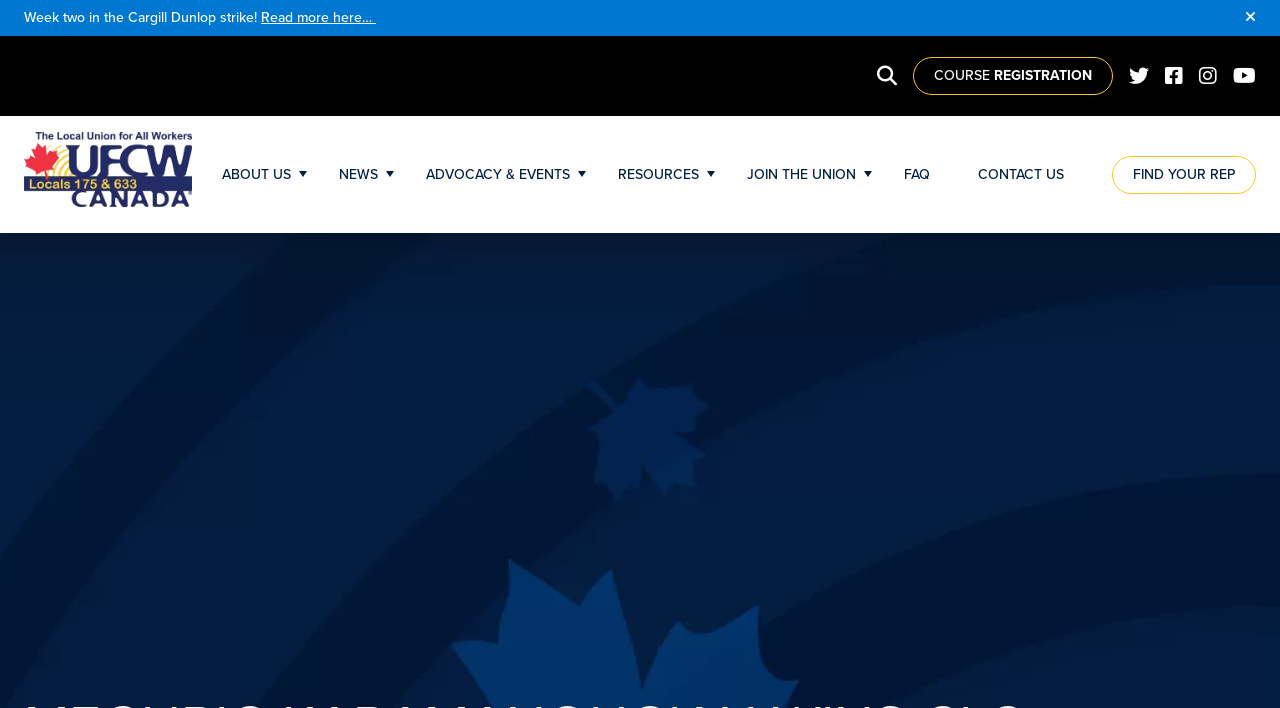Extract the bounding box coordinates of the UI element described by: "Steps to Join the Union". The coordinates should include four float numbers ranging from 0 to 1, e.g., [left, top, right, bottom].

[0.584, 0.514, 0.618, 0.662]